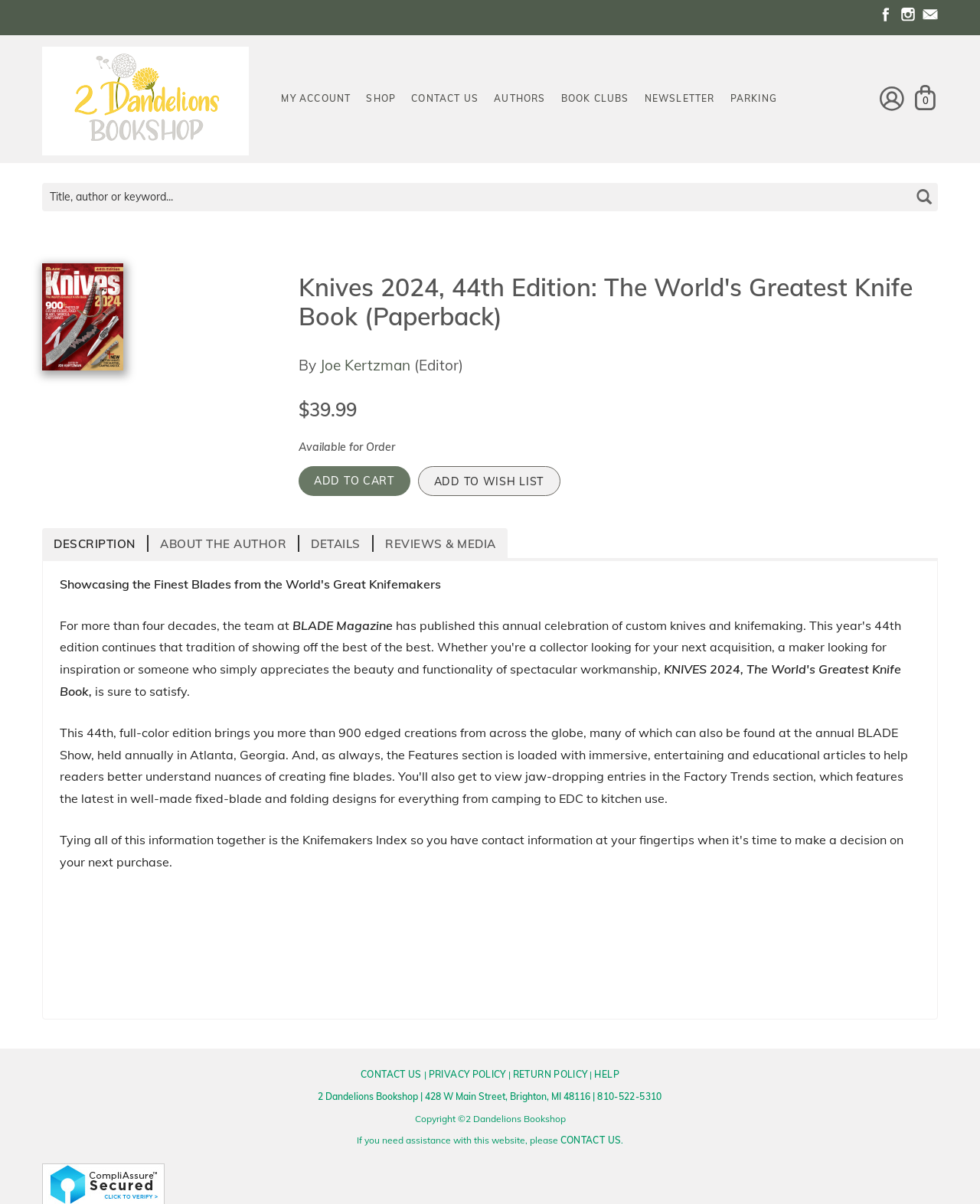Can you identify the bounding box coordinates of the clickable region needed to carry out this instruction: 'Add to cart'? The coordinates should be four float numbers within the range of 0 to 1, stated as [left, top, right, bottom].

[0.305, 0.387, 0.419, 0.412]